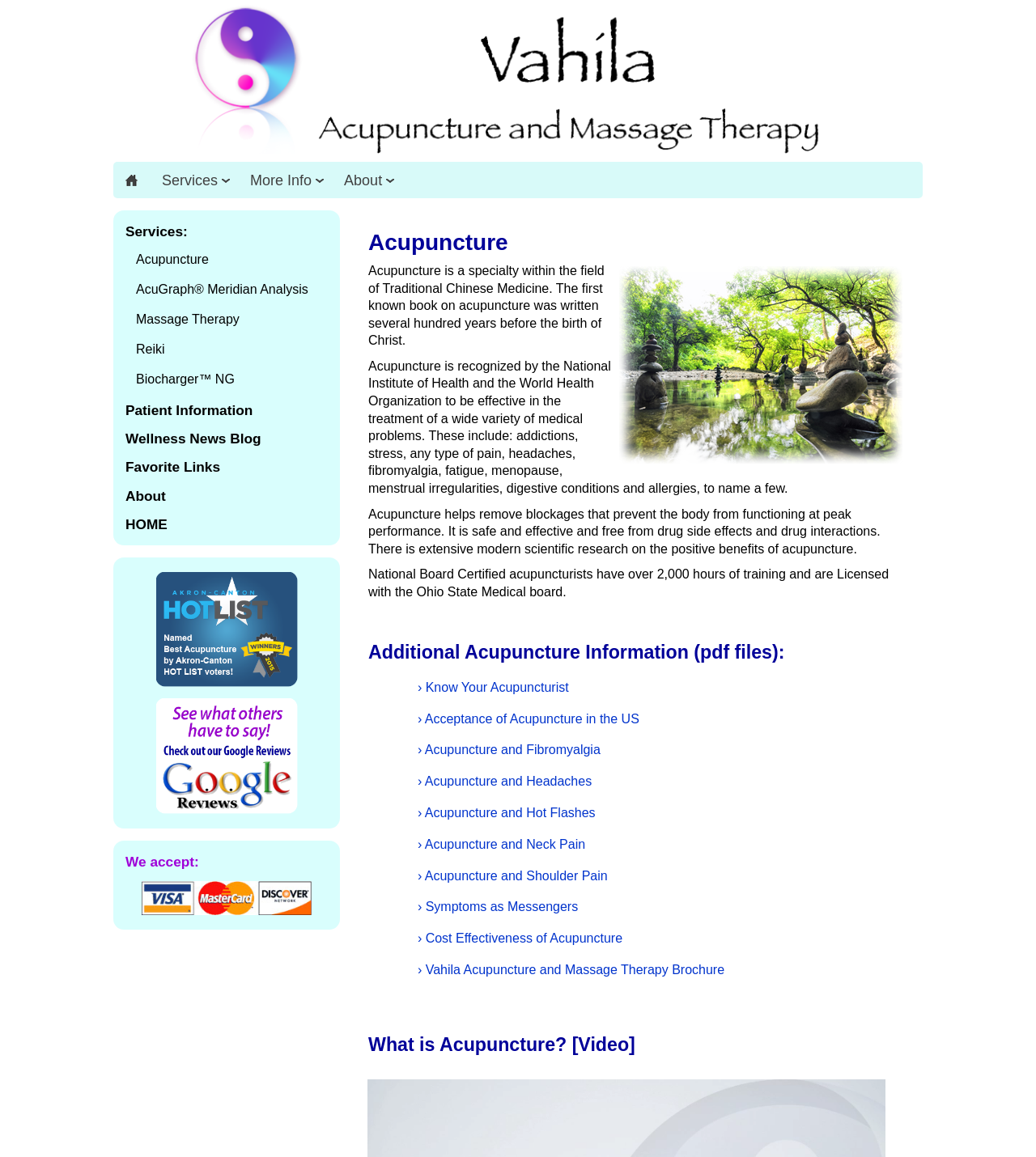Determine the bounding box coordinates of the UI element that matches the following description: "Services". The coordinates should be four float numbers between 0 and 1 in the format [left, top, right, bottom].

[0.145, 0.144, 0.23, 0.168]